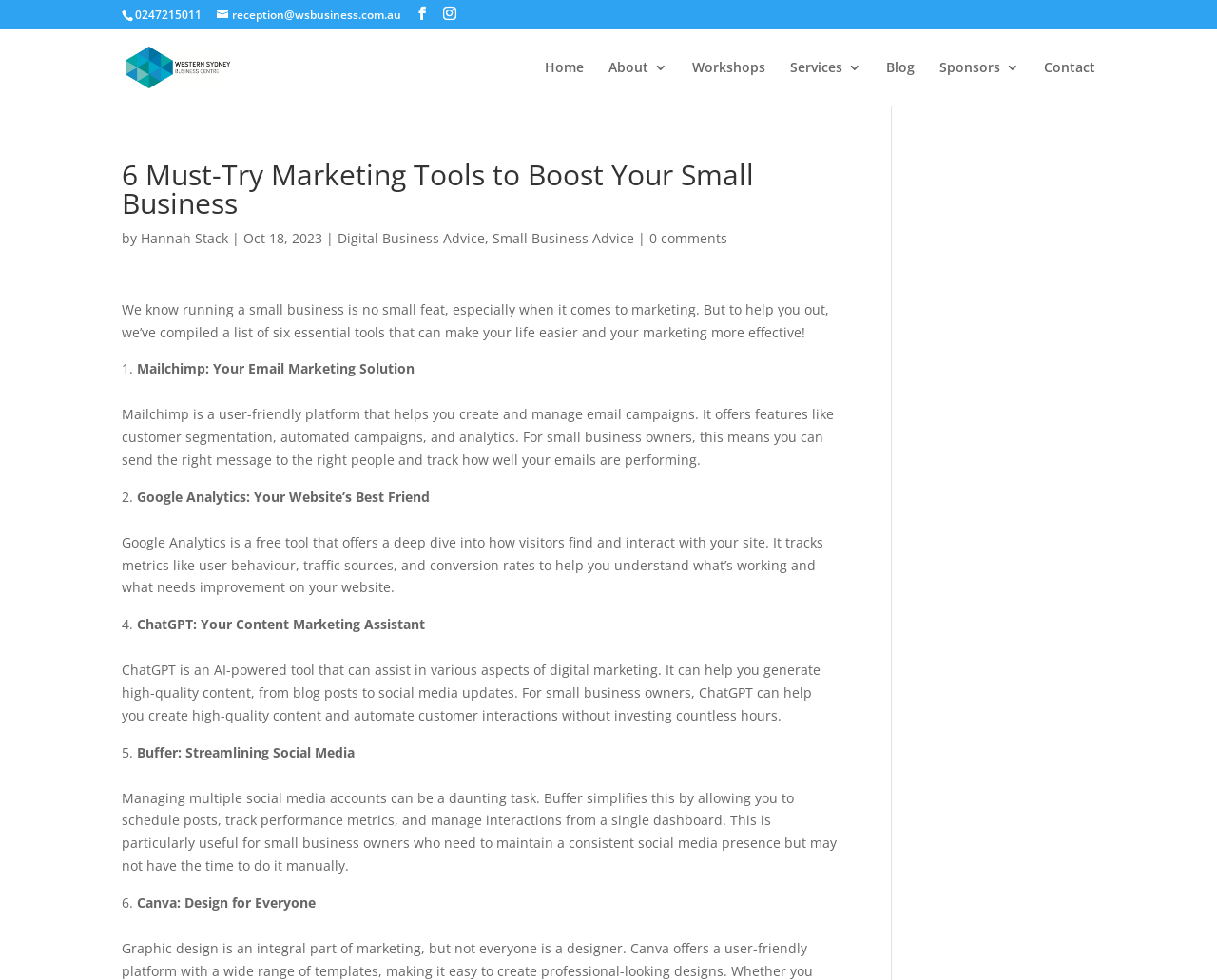How many comments does the article have?
Please interpret the details in the image and answer the question thoroughly.

I found the number of comments by looking at the section below the author's name and publication date, where the comment count is usually displayed. The comment count is written as a link element as '0 comments'.